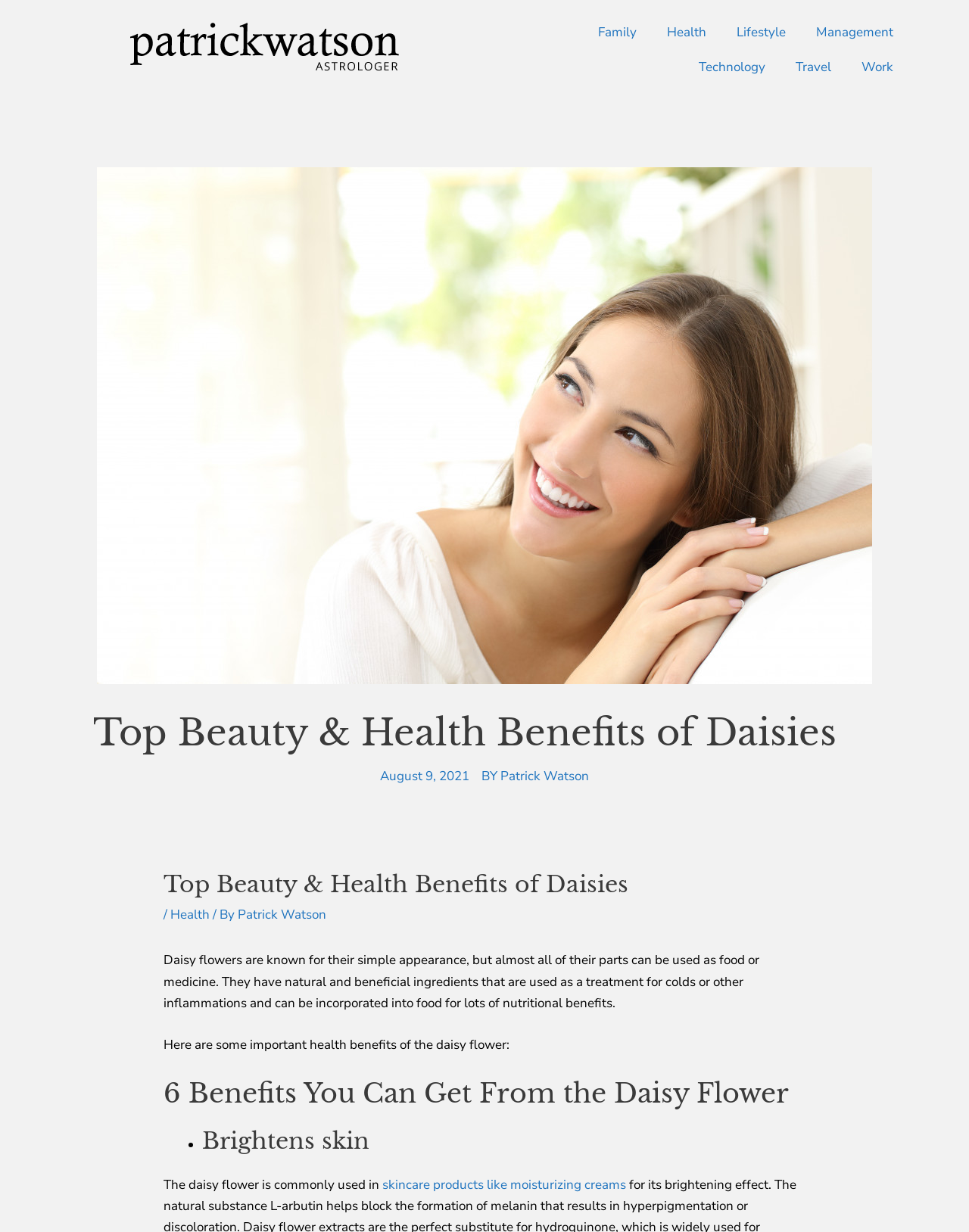Identify the bounding box for the UI element that is described as follows: "Travel".

[0.805, 0.041, 0.873, 0.069]